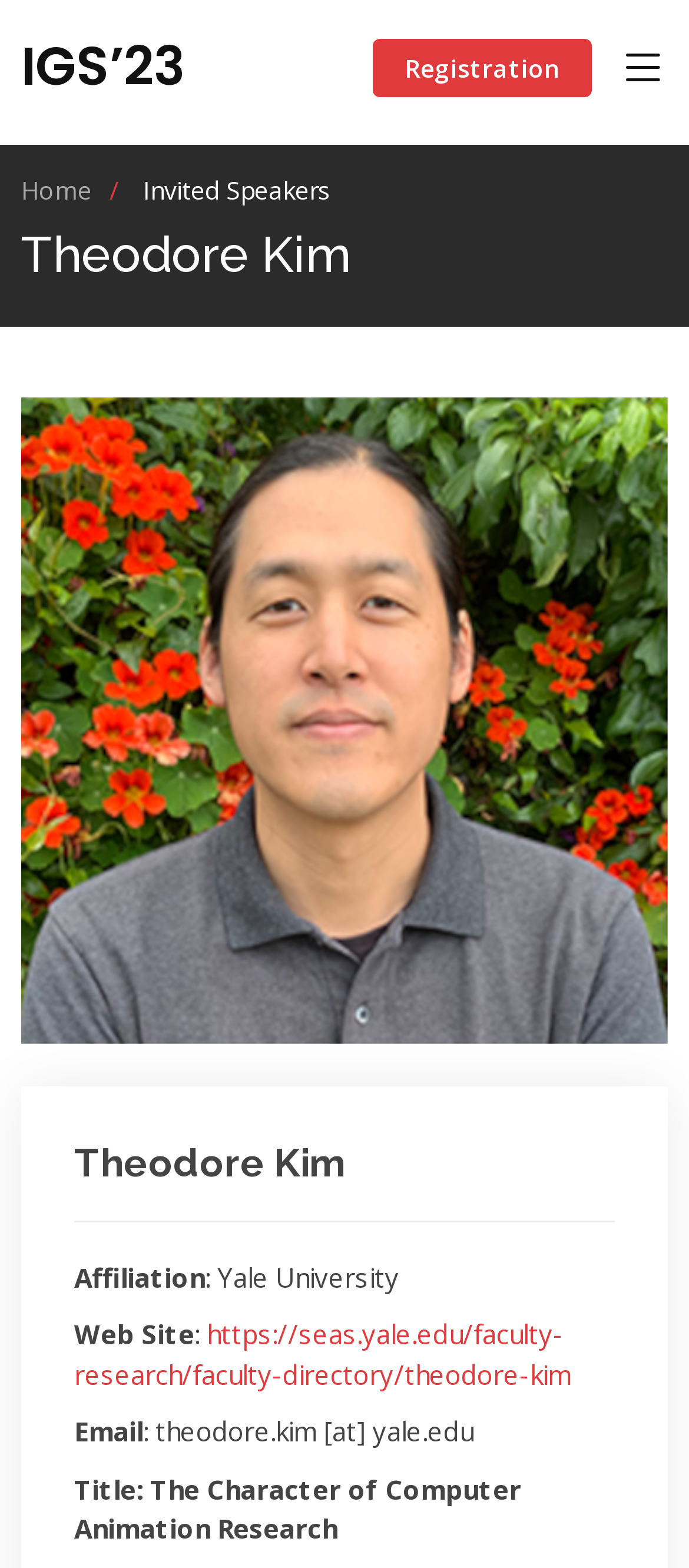What is the affiliation of Theodore Kim?
Please give a detailed answer to the question using the information shown in the image.

I looked at the webpage and found the affiliation of Theodore Kim, which is Yale University, mentioned next to his name.